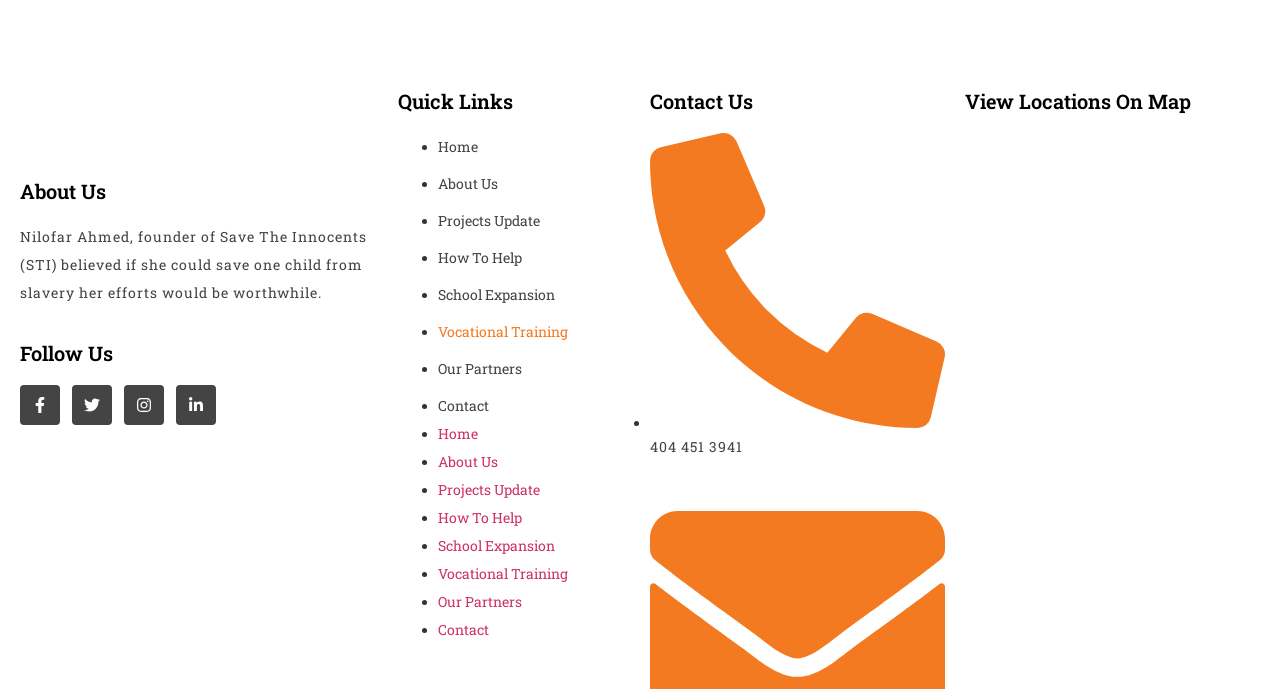Highlight the bounding box coordinates of the element you need to click to perform the following instruction: "View Quick Links."

[0.311, 0.129, 0.492, 0.164]